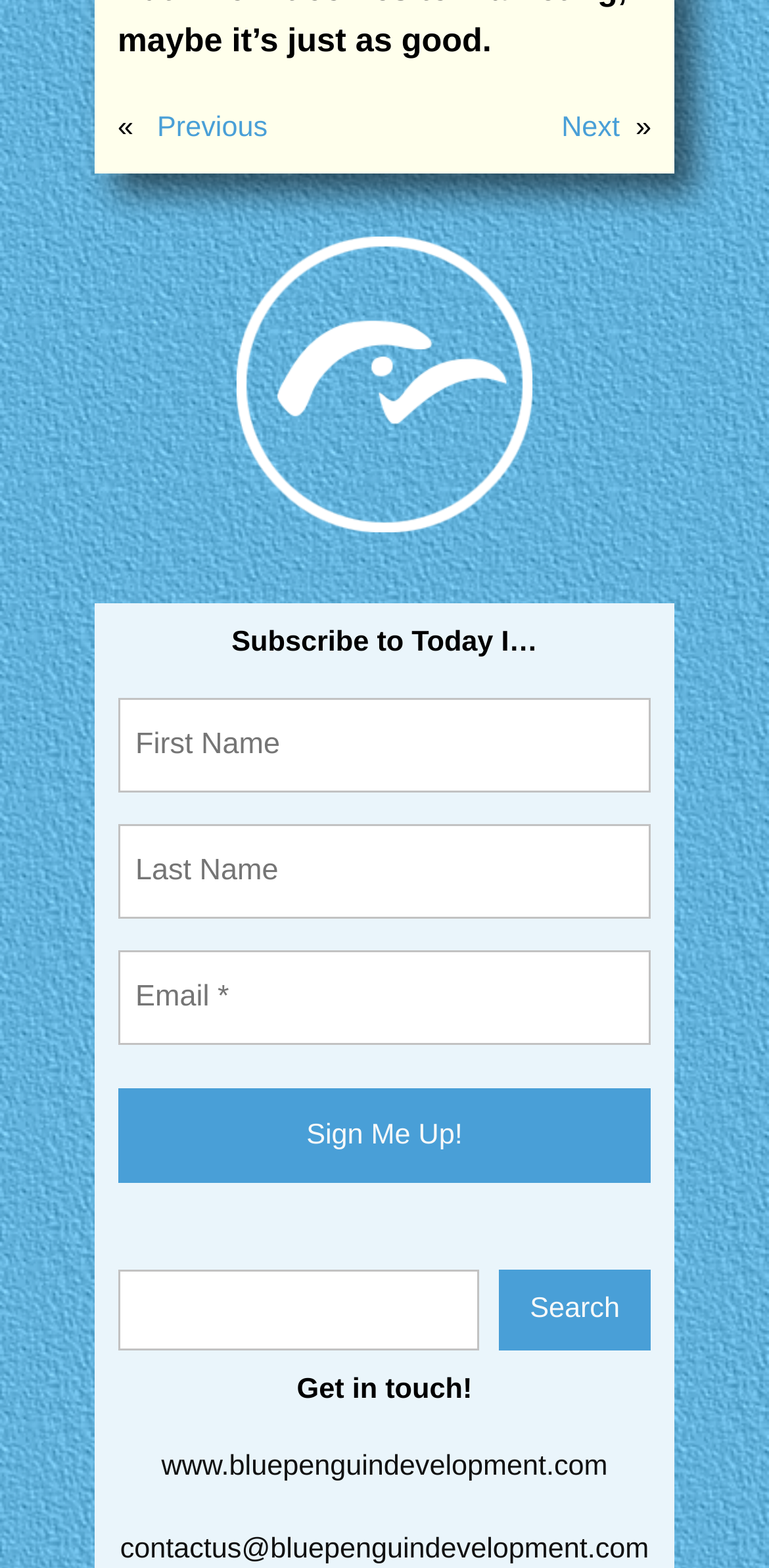Based on the description "contactus@bluepenguindevelopment.com", find the bounding box of the specified UI element.

[0.156, 0.978, 0.844, 0.998]